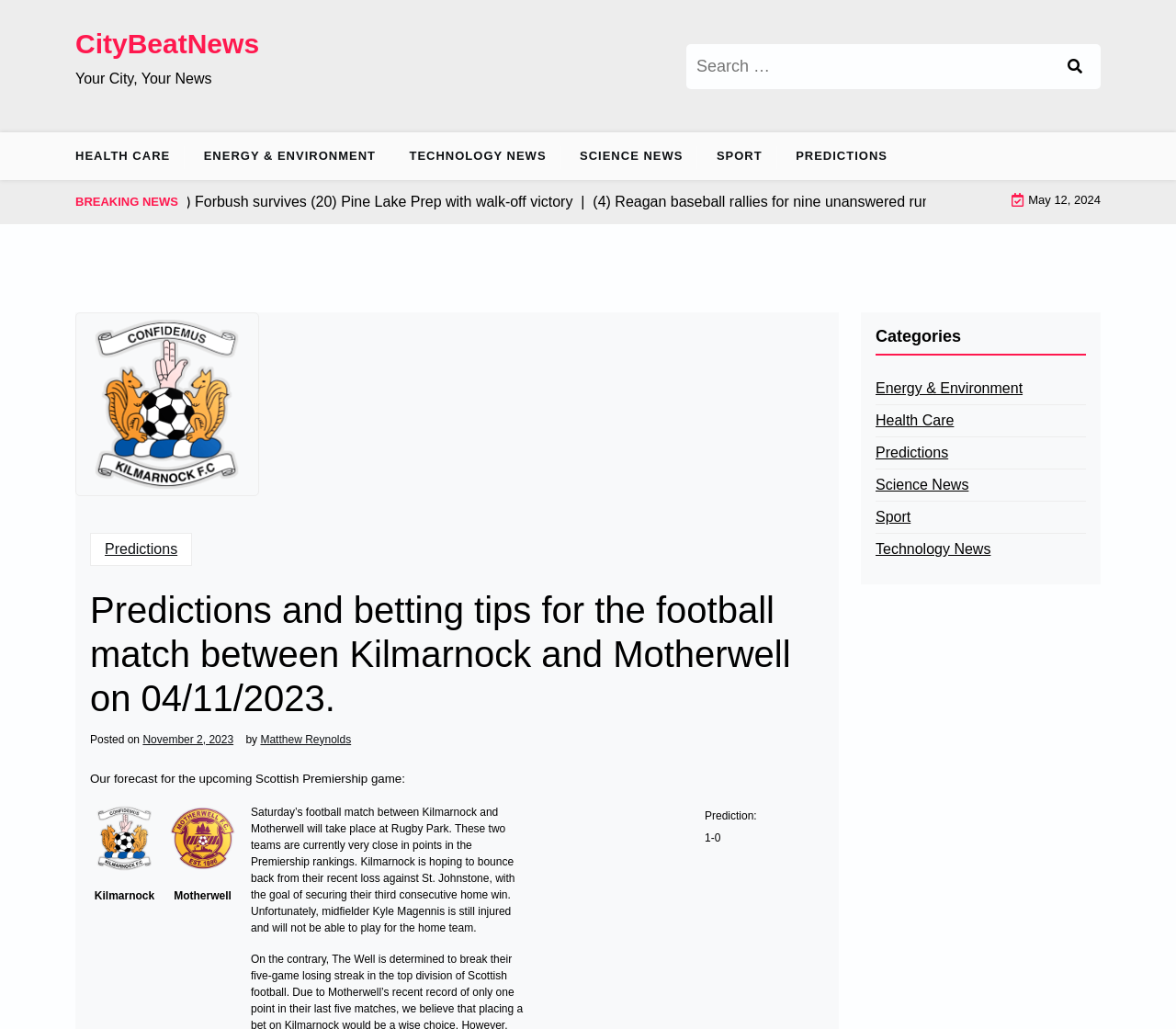Locate the bounding box coordinates of the clickable area needed to fulfill the instruction: "Read PREDICTIONS and betting tips for the football match between Kilmarnock and Motherwell".

[0.077, 0.571, 0.701, 0.7]